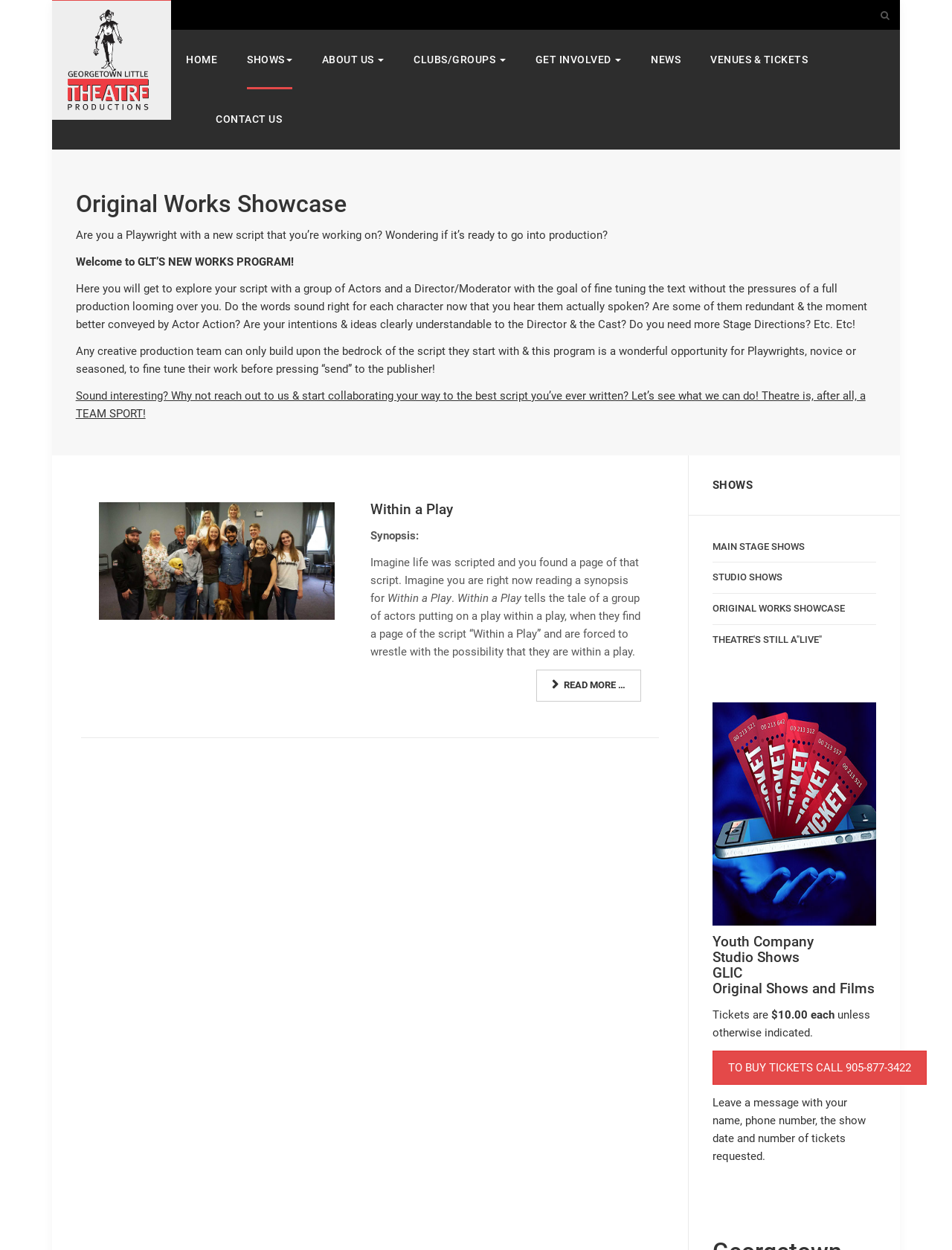Please determine the bounding box coordinates of the element to click in order to execute the following instruction: "Call to buy tickets". The coordinates should be four float numbers between 0 and 1, specified as [left, top, right, bottom].

[0.748, 0.84, 0.973, 0.868]